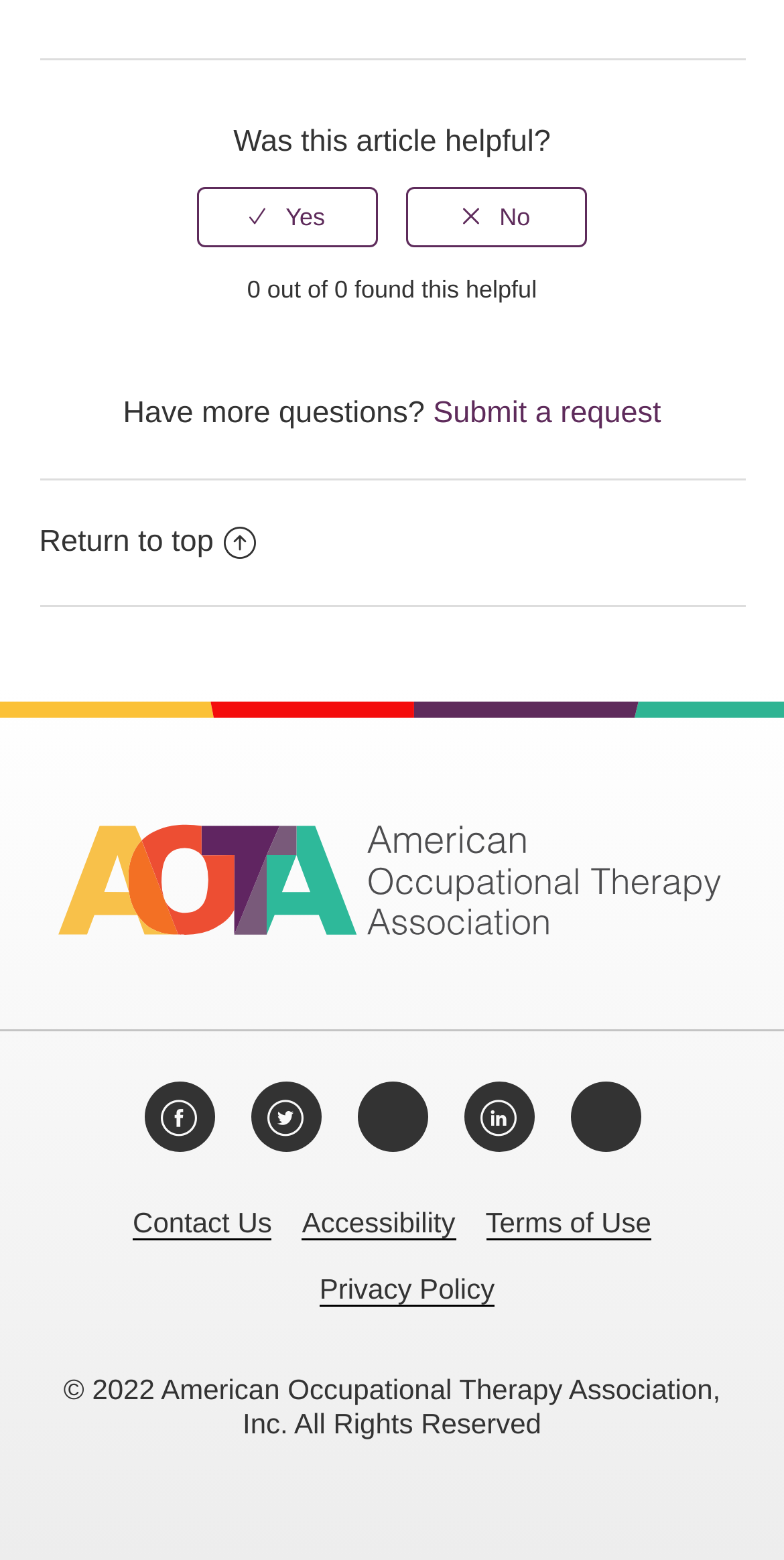Please specify the bounding box coordinates of the clickable region necessary for completing the following instruction: "Return to top". The coordinates must consist of four float numbers between 0 and 1, i.e., [left, top, right, bottom].

[0.05, 0.307, 0.95, 0.388]